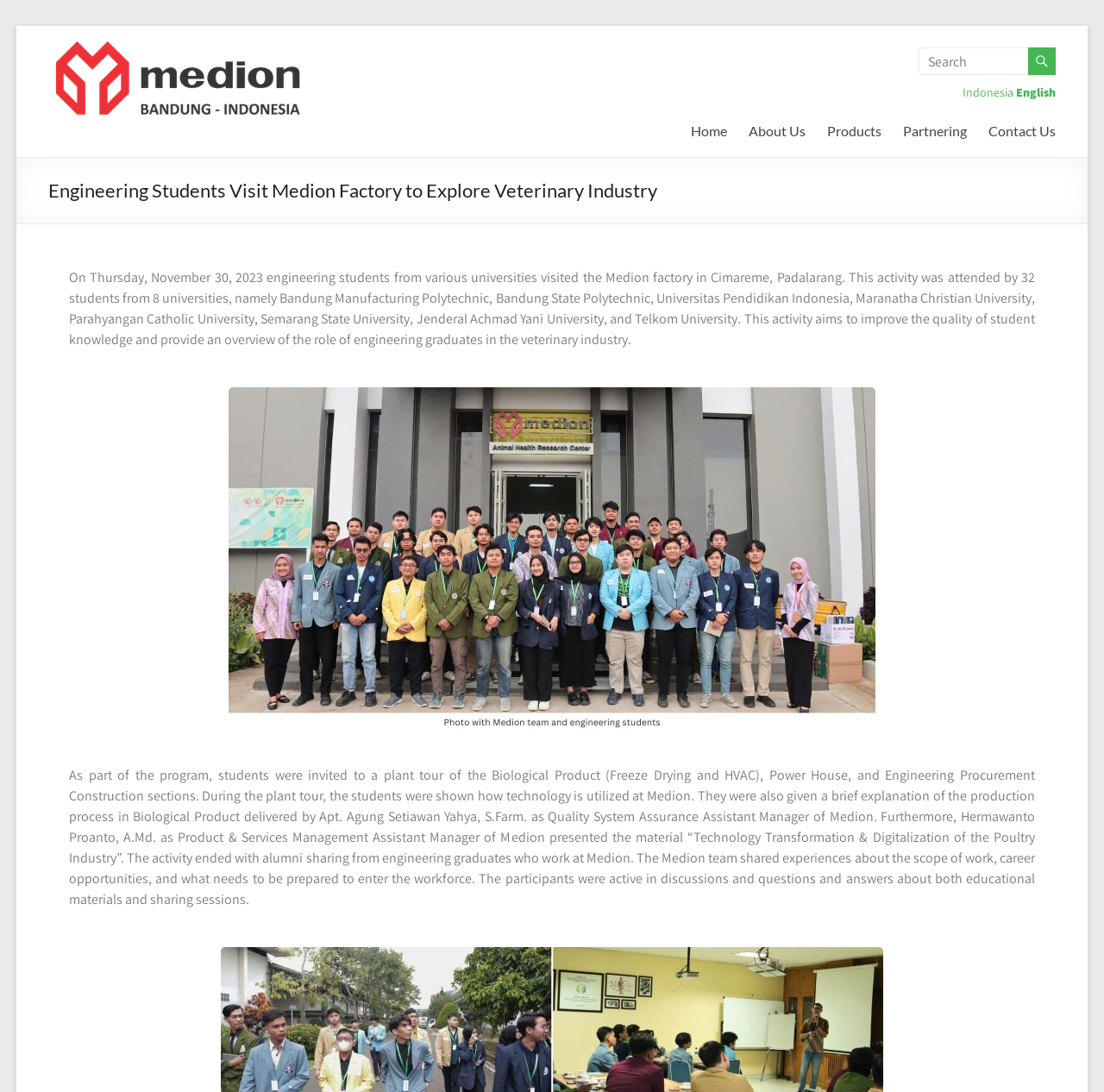Give a concise answer using one word or a phrase to the following question:
What is the topic of the material presented by Hermawanto Proanto?

Technology Transformation & Digitalization of the Poultry Industry